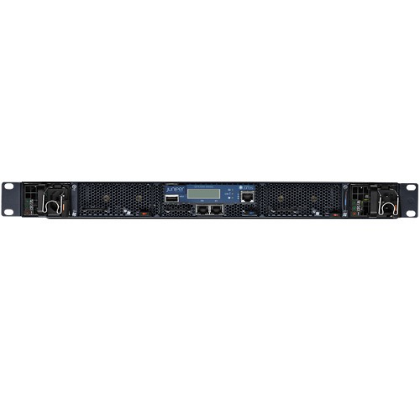What type of protocols does the QFX3500-MB support?
Utilize the information in the image to give a detailed answer to the question.

The Juniper QFX3500-MB is engineered to support both Layer 2 and Layer 3 protocols, making it a versatile and powerful network switch management module for high-performance data center environments.